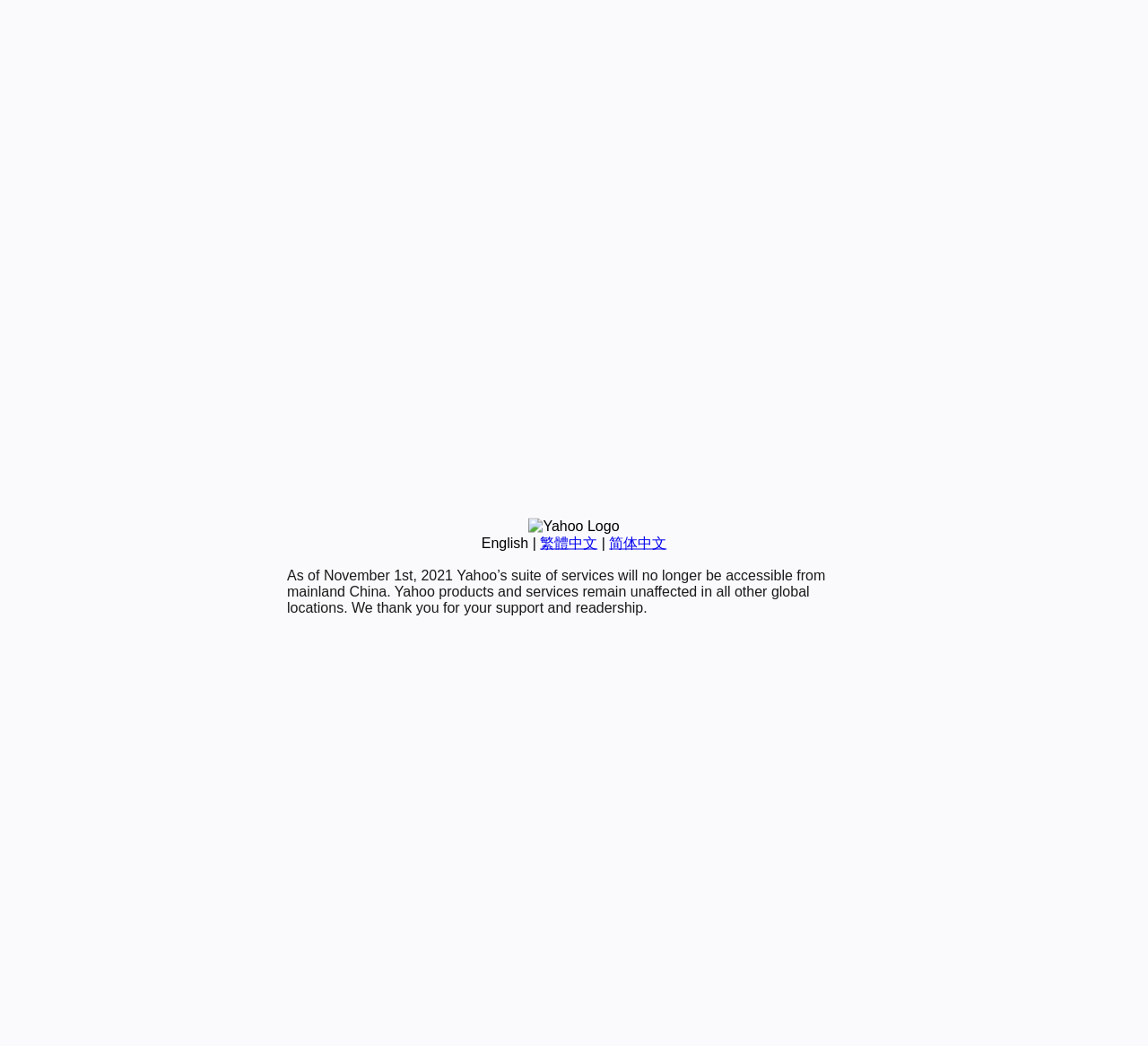Locate the UI element described as follows: "繁體中文". Return the bounding box coordinates as four float numbers between 0 and 1 in the order [left, top, right, bottom].

[0.47, 0.512, 0.52, 0.526]